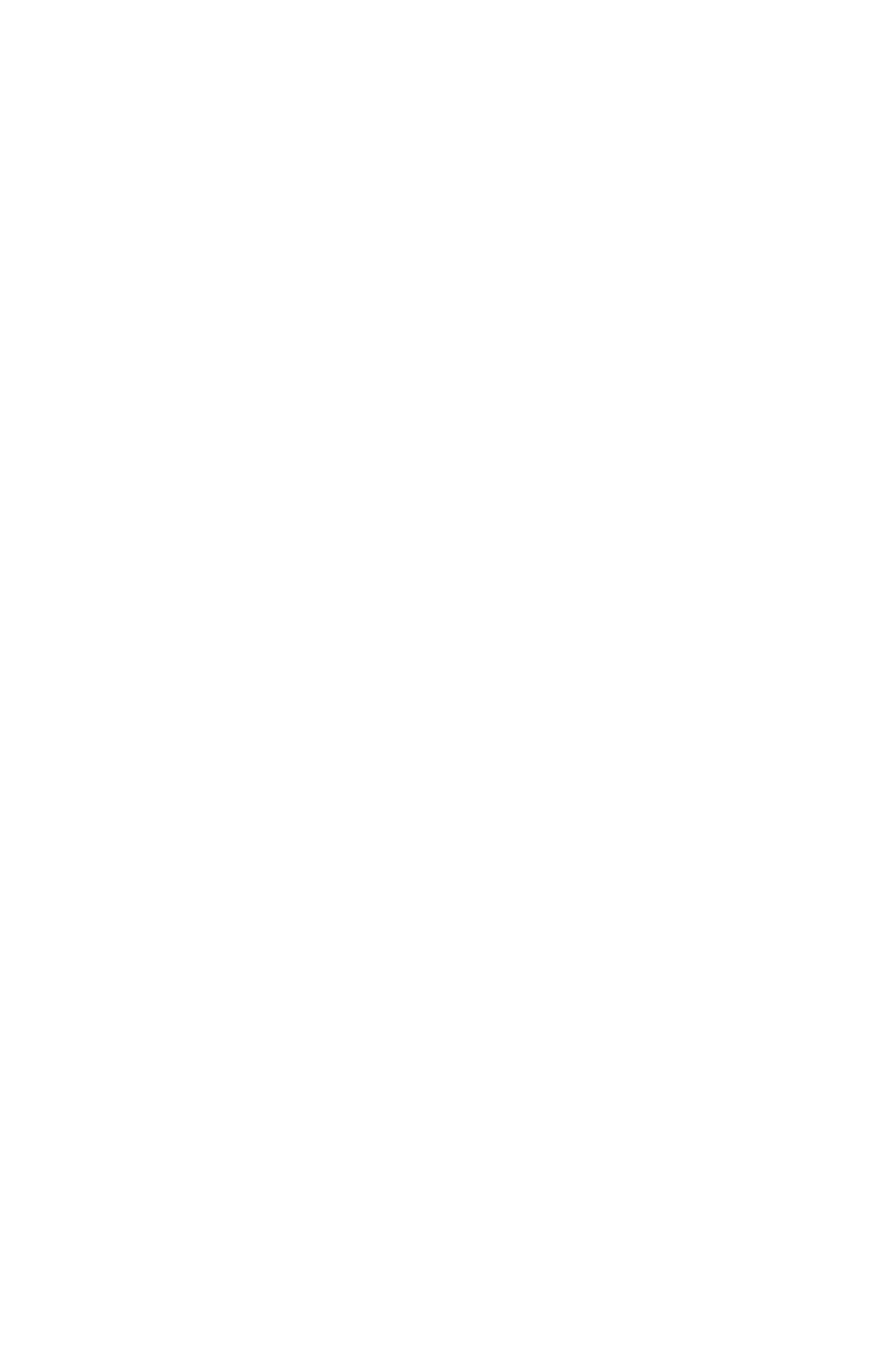Provide the bounding box coordinates for the specified HTML element described in this description: "Strategy Papers". The coordinates should be four float numbers ranging from 0 to 1, in the format [left, top, right, bottom].

[0.077, 0.404, 0.923, 0.45]